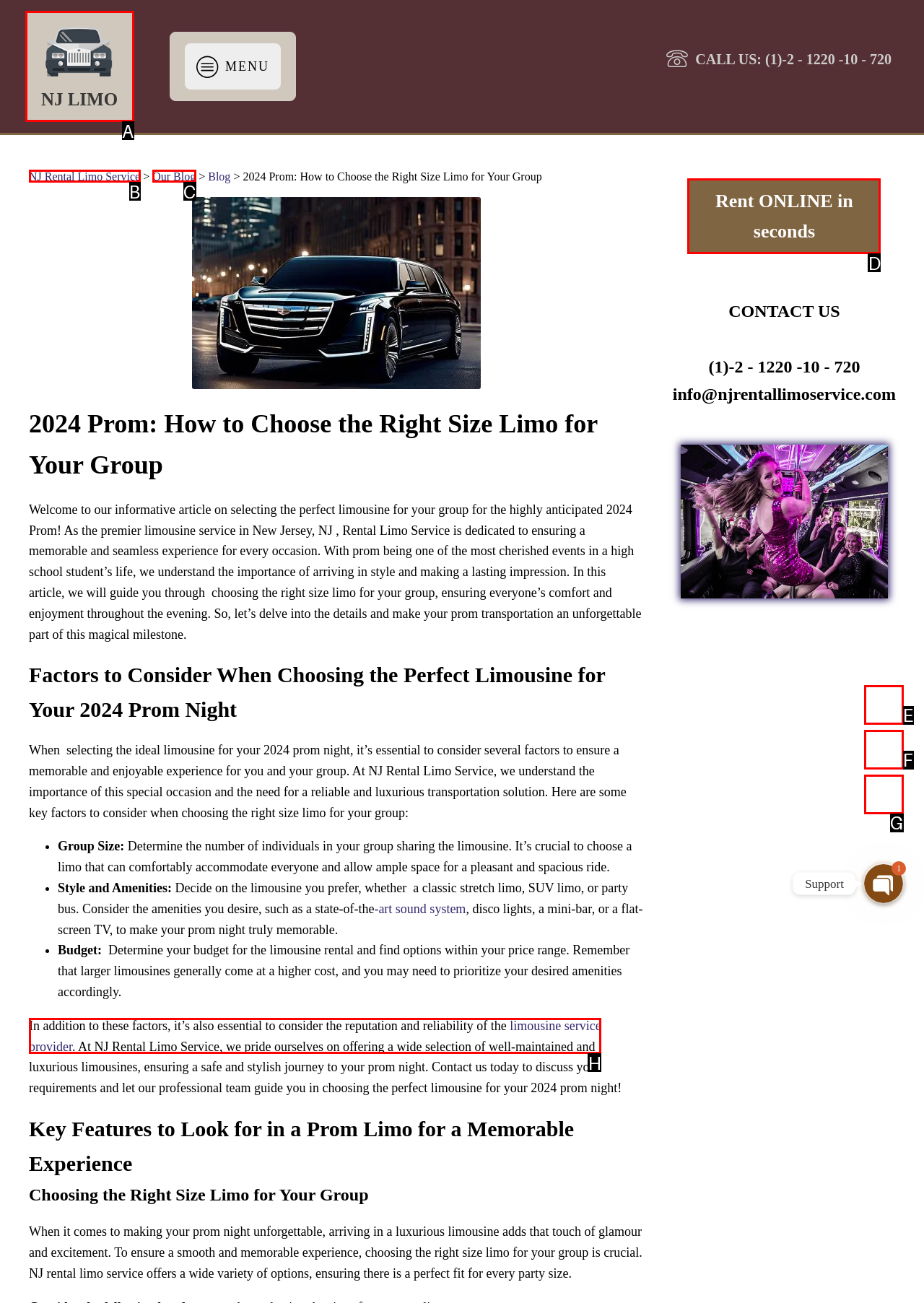Determine the correct UI element to click for this instruction: Click the 'Rent ONLINE in seconds' button. Respond with the letter of the chosen element.

D